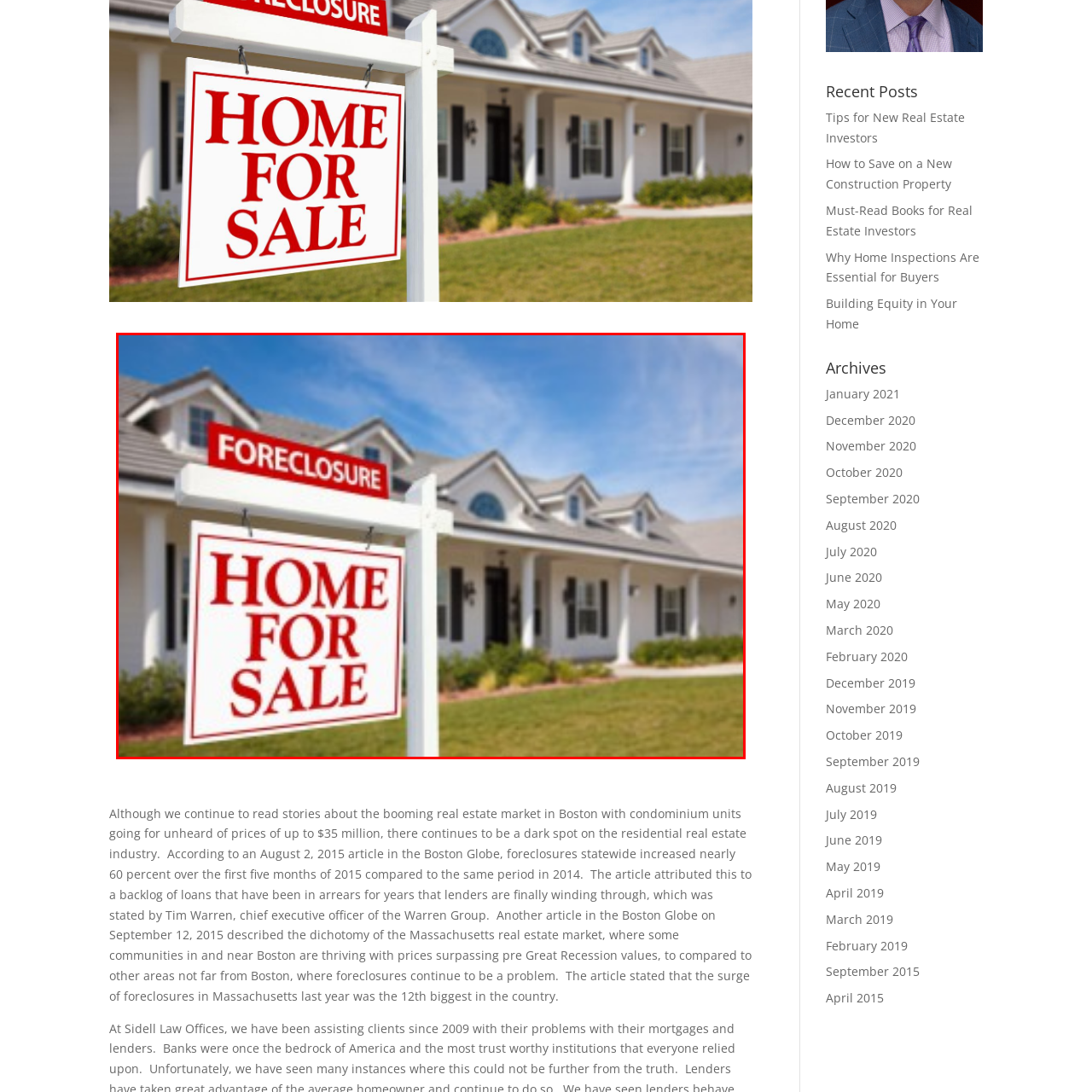Offer an in-depth description of the image encased within the red bounding lines.

The image depicts a "Home for Sale" sign prominently displayed in front of a suburban house, indicating that the property is in a state of foreclosure. The sign prominently features the word "FORECLOSURE" in bold red letters at the top, underscoring the urgency and seriousness of the situation. Below, the phrase "HOME FOR SALE" is also rendered in large, eye-catching red letters. The background showcases a well-maintained, single-family home with a welcoming porch, contributing to a juxtaposition of the property's physical appeal against its foreclosure status. Lush green grass surrounds the home, emphasizing the potential that lies in this residential area, while a clear blue sky completes the picturesque scene. This image serves as a stark reminder of the fluctuations in the real estate market and the challenges some homeowners face.